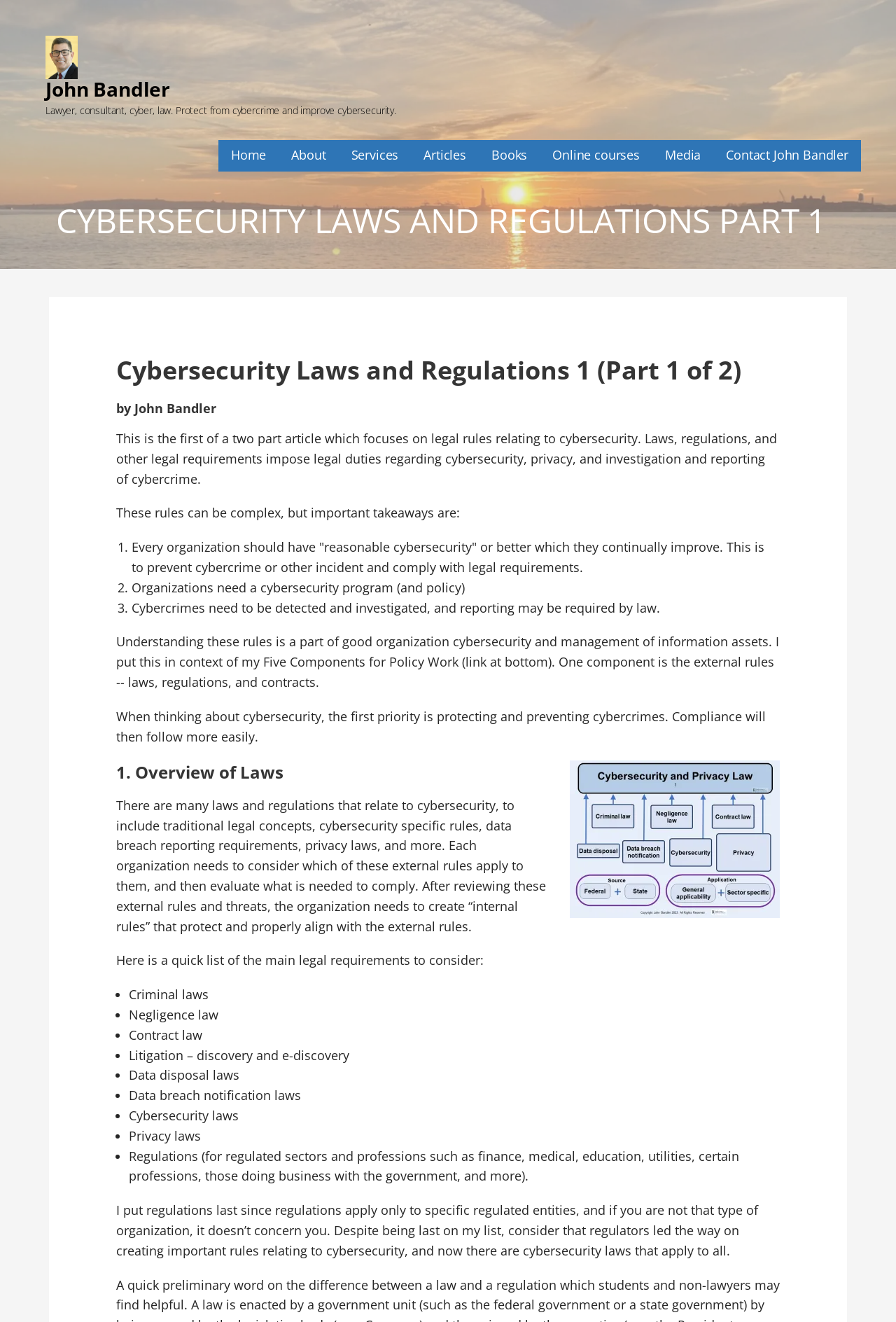Who is the author of this article?
Please provide a comprehensive answer based on the contents of the image.

The author of this article is John Bandler, which is mentioned in the heading 'Cybersecurity Laws and Regulations 1 (Part 1 of 2)' by John Bandler, and also in the image and link with the text 'John Bandler' at the top of the webpage.